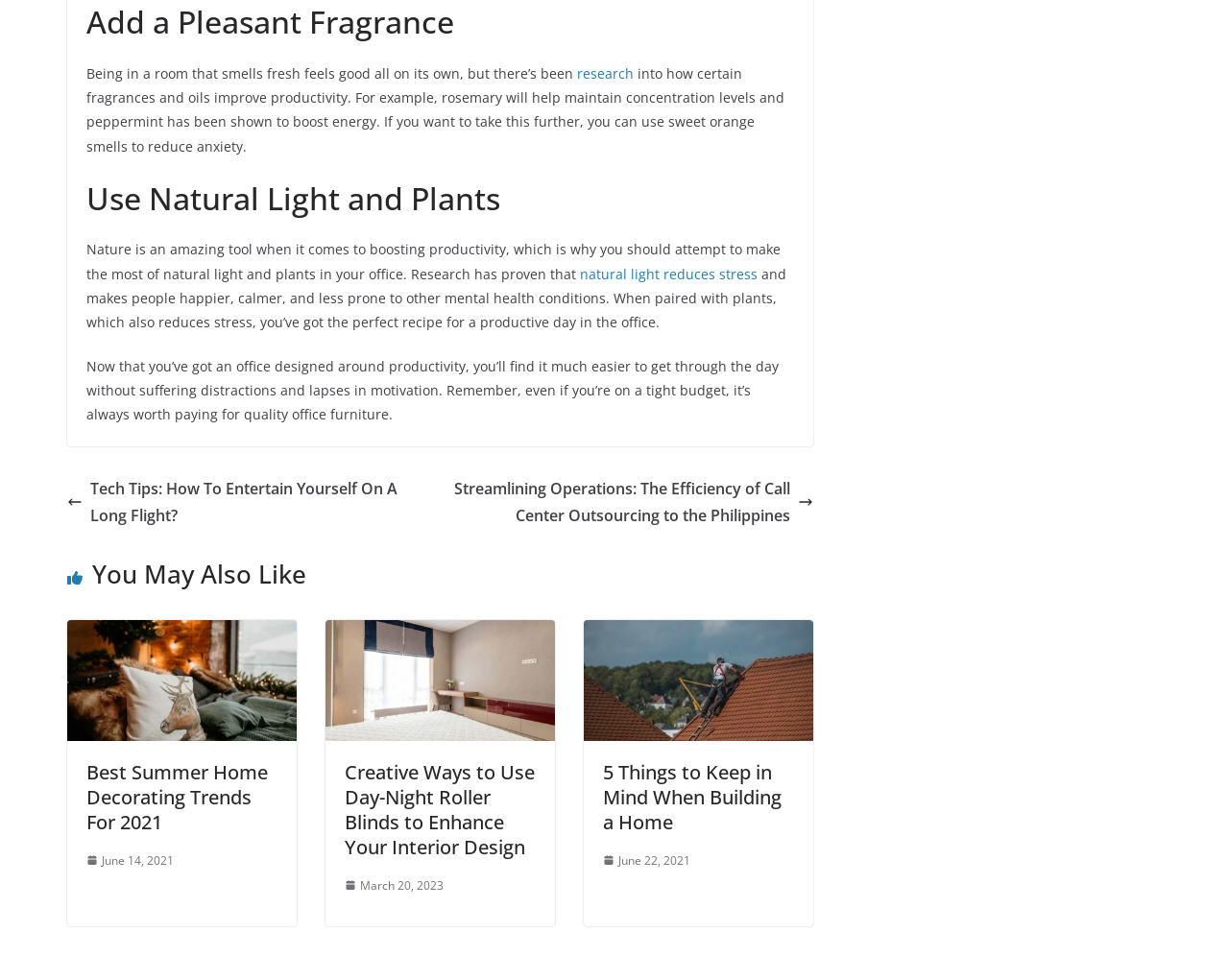Please find the bounding box coordinates of the element that must be clicked to perform the given instruction: "View the home decorating trends". The coordinates should be four float numbers from 0 to 1, i.e., [left, top, right, bottom].

[0.055, 0.636, 0.241, 0.657]